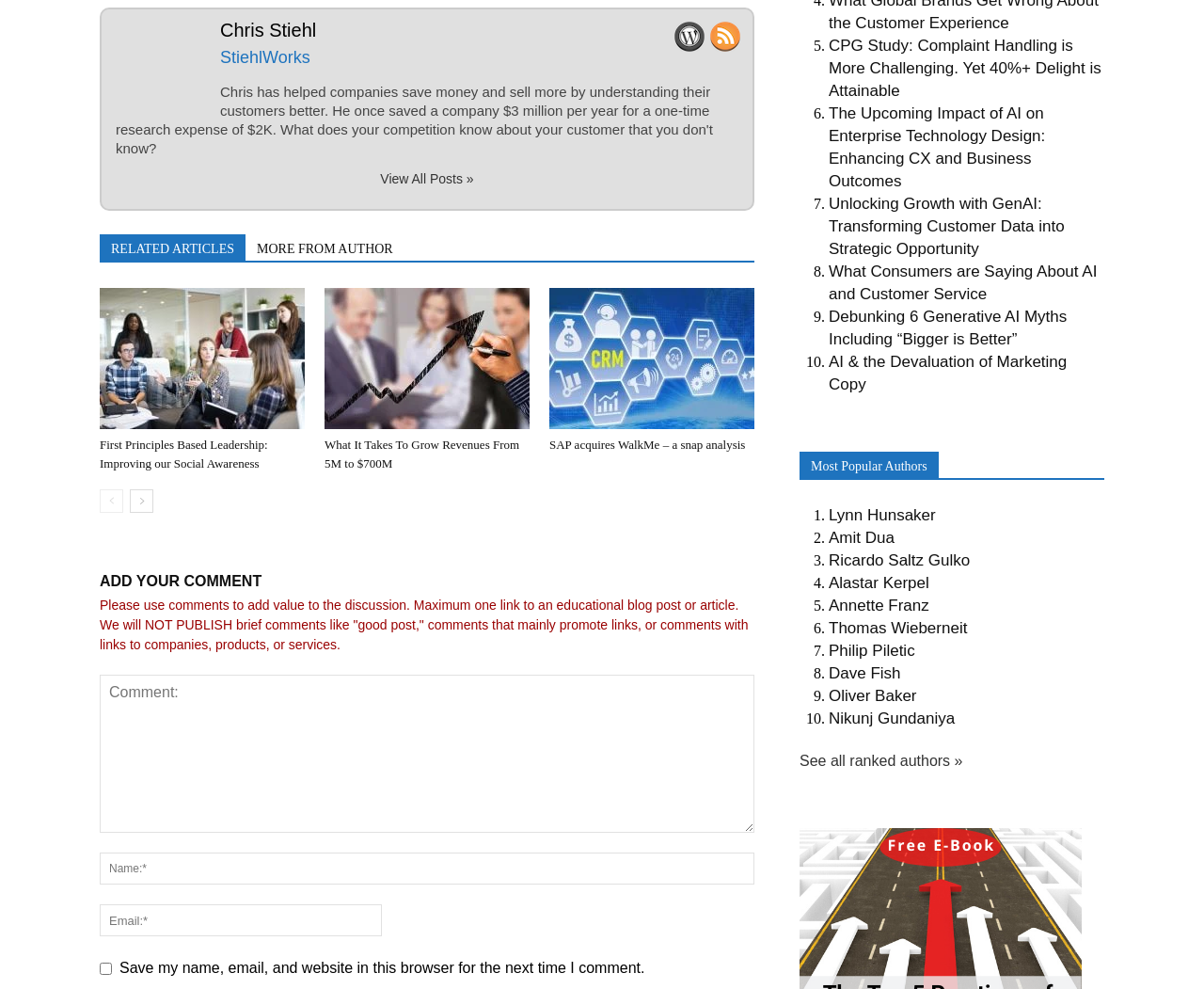How many most popular authors are listed?
Please provide a single word or phrase as your answer based on the screenshot.

10